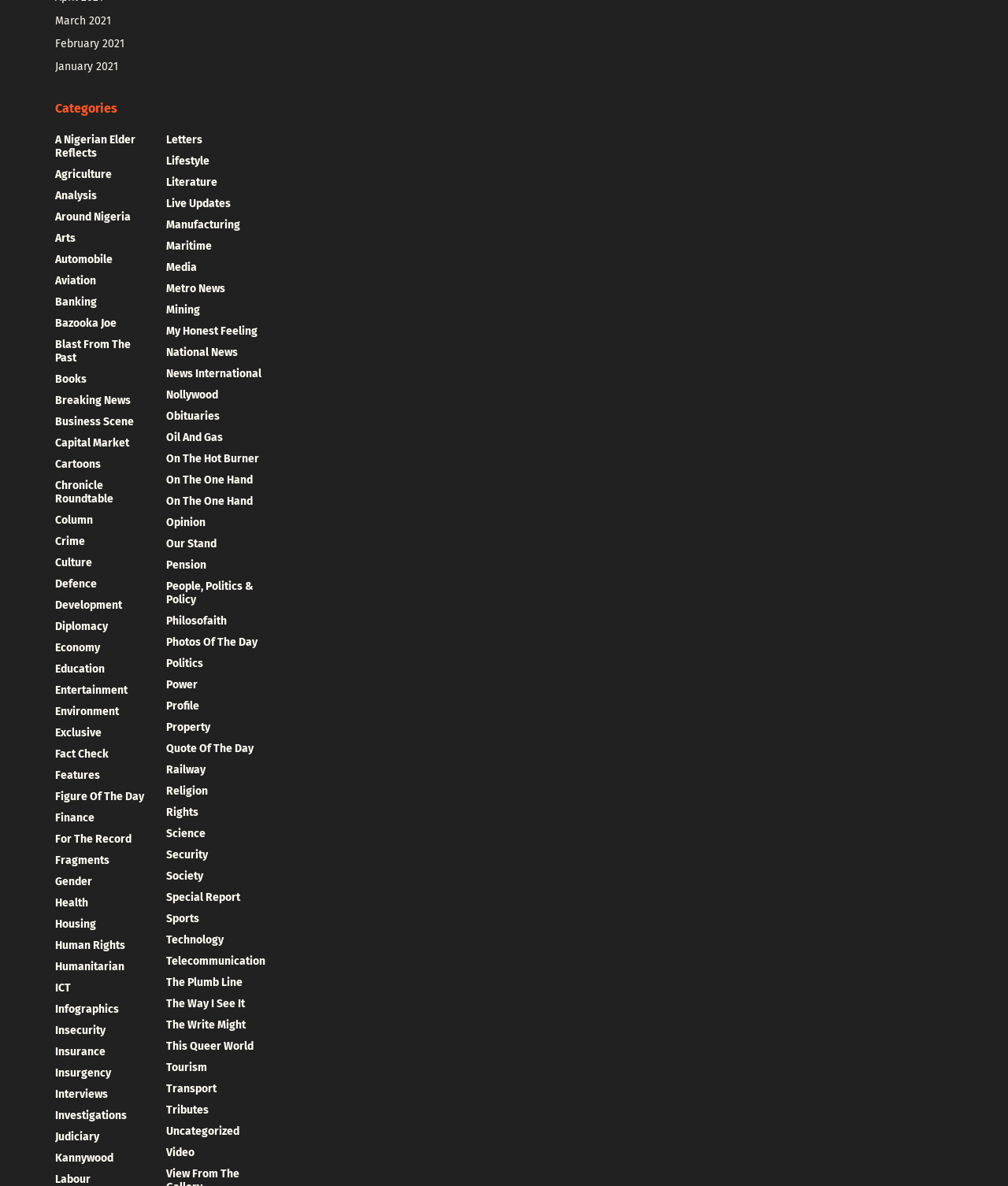How many categories are there in total?
Respond to the question with a single word or phrase according to the image.

83